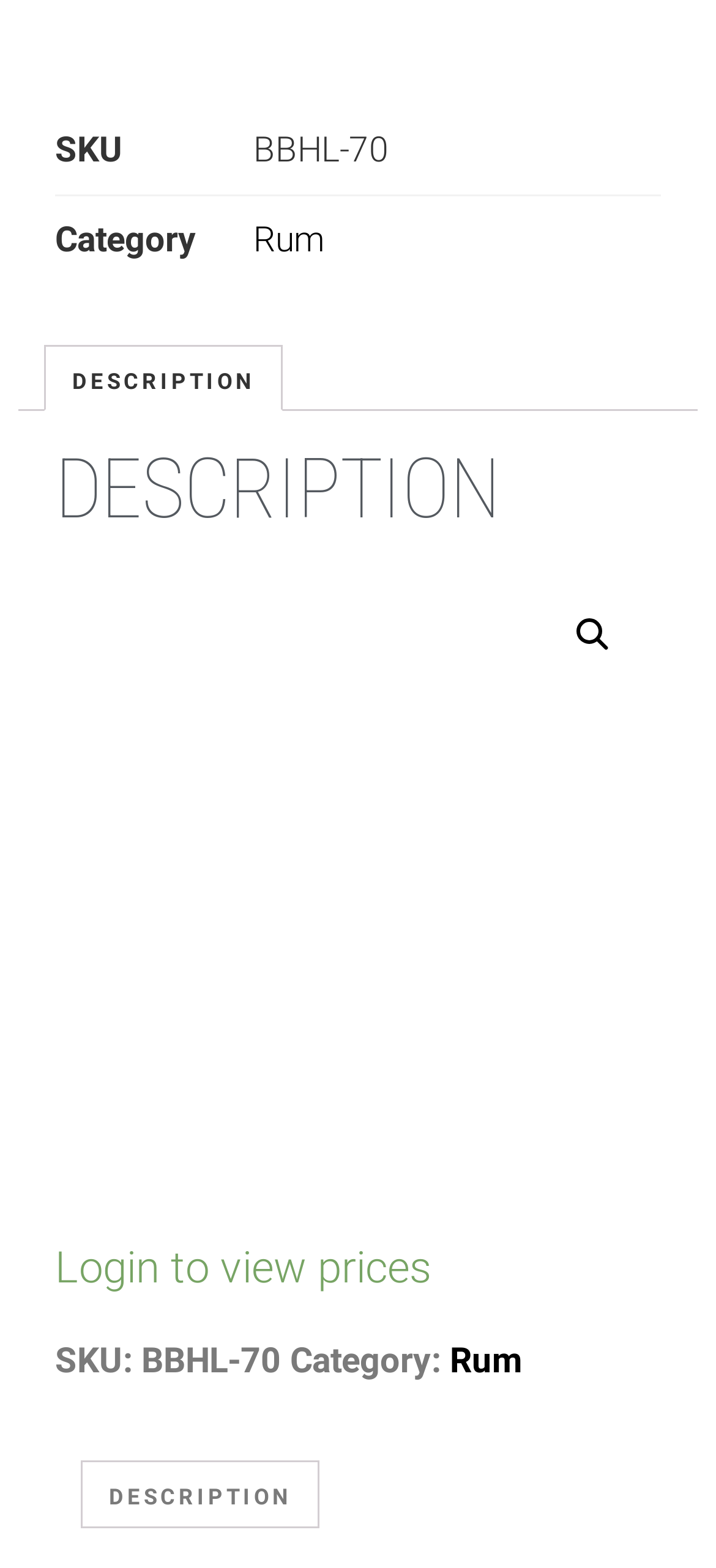Can I view the price of the product?
Look at the image and respond with a one-word or short phrase answer.

No